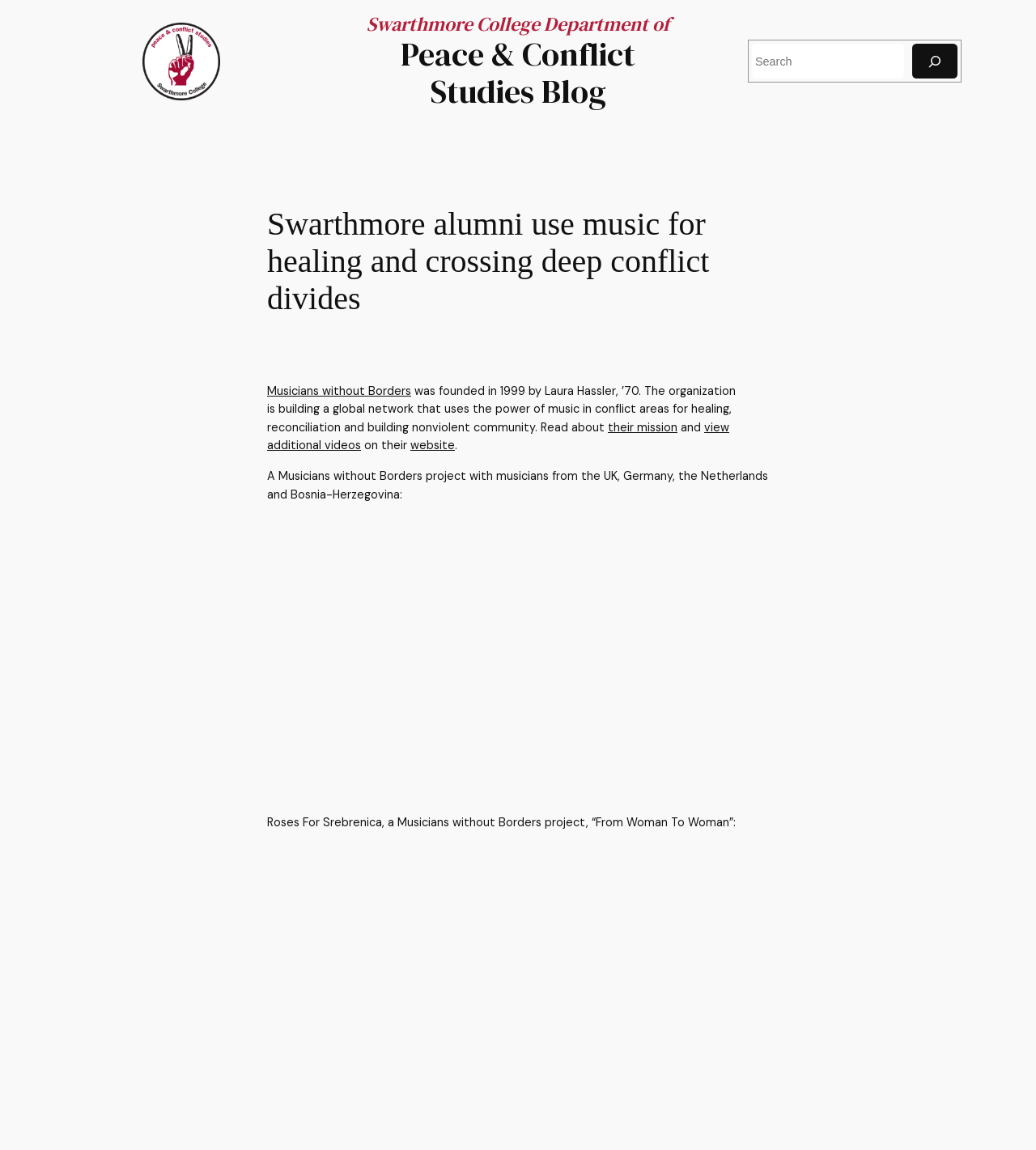Please identify the bounding box coordinates of the clickable element to fulfill the following instruction: "Play the YouTube video". The coordinates should be four float numbers between 0 and 1, i.e., [left, top, right, bottom].

[0.258, 0.449, 0.629, 0.692]